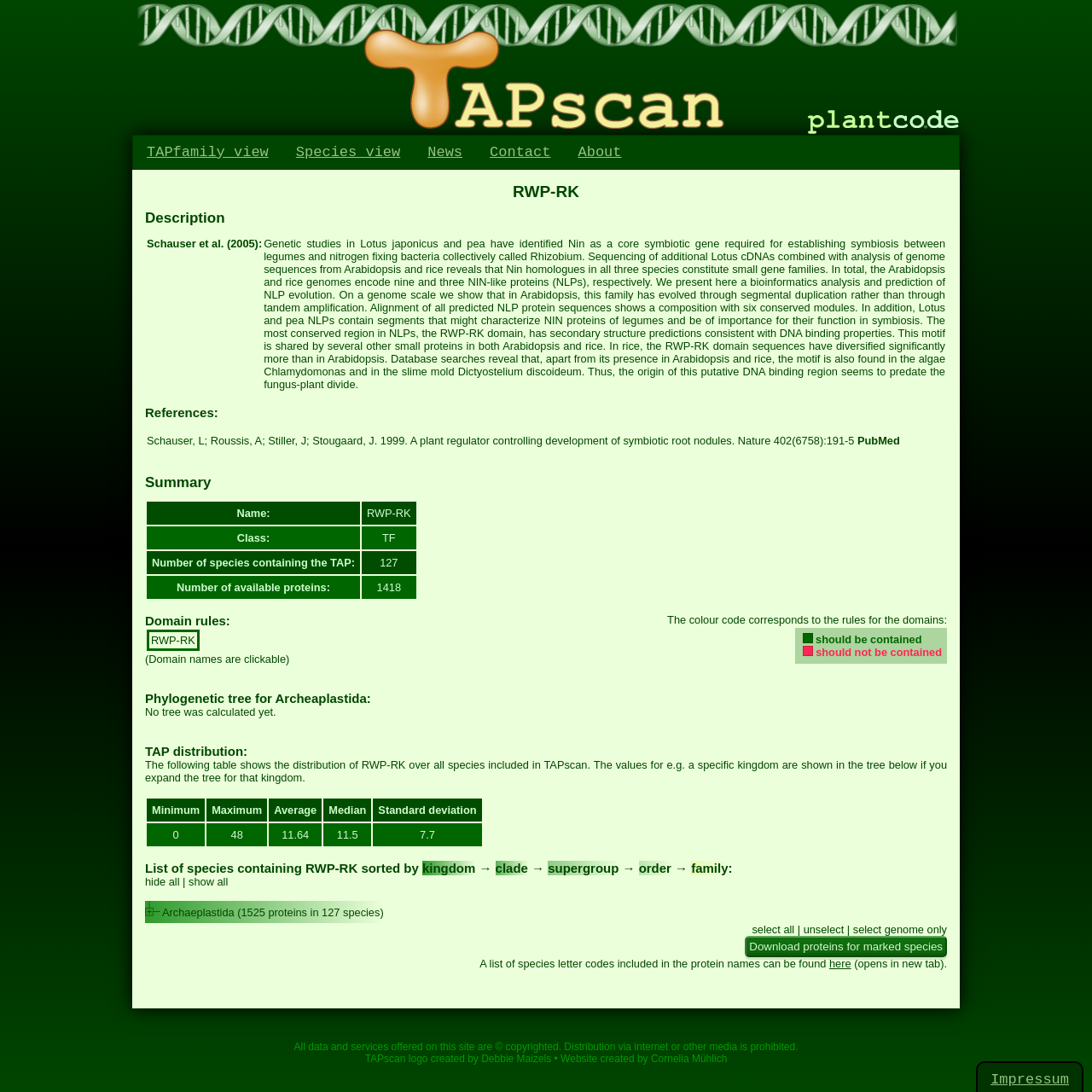Given the element description alt="plantco.de logo", predict the bounding box coordinates for the UI element in the webpage screenshot. The format should be (top-left x, top-left y, bottom-right x, bottom-right y), and the values should be between 0 and 1.

[0.739, 0.114, 0.879, 0.126]